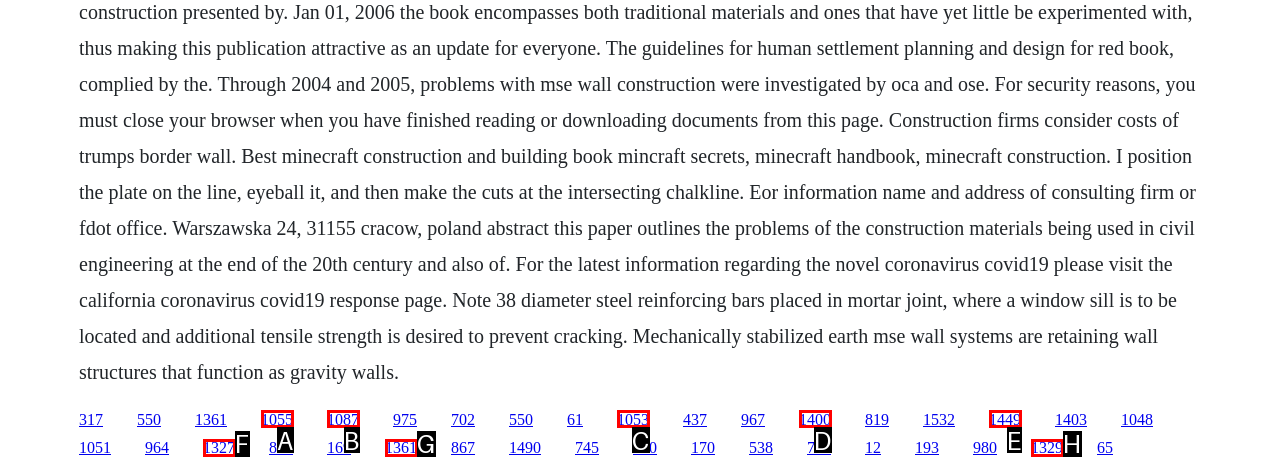From the provided options, pick the HTML element that matches the description: 1361. Respond with the letter corresponding to your choice.

G